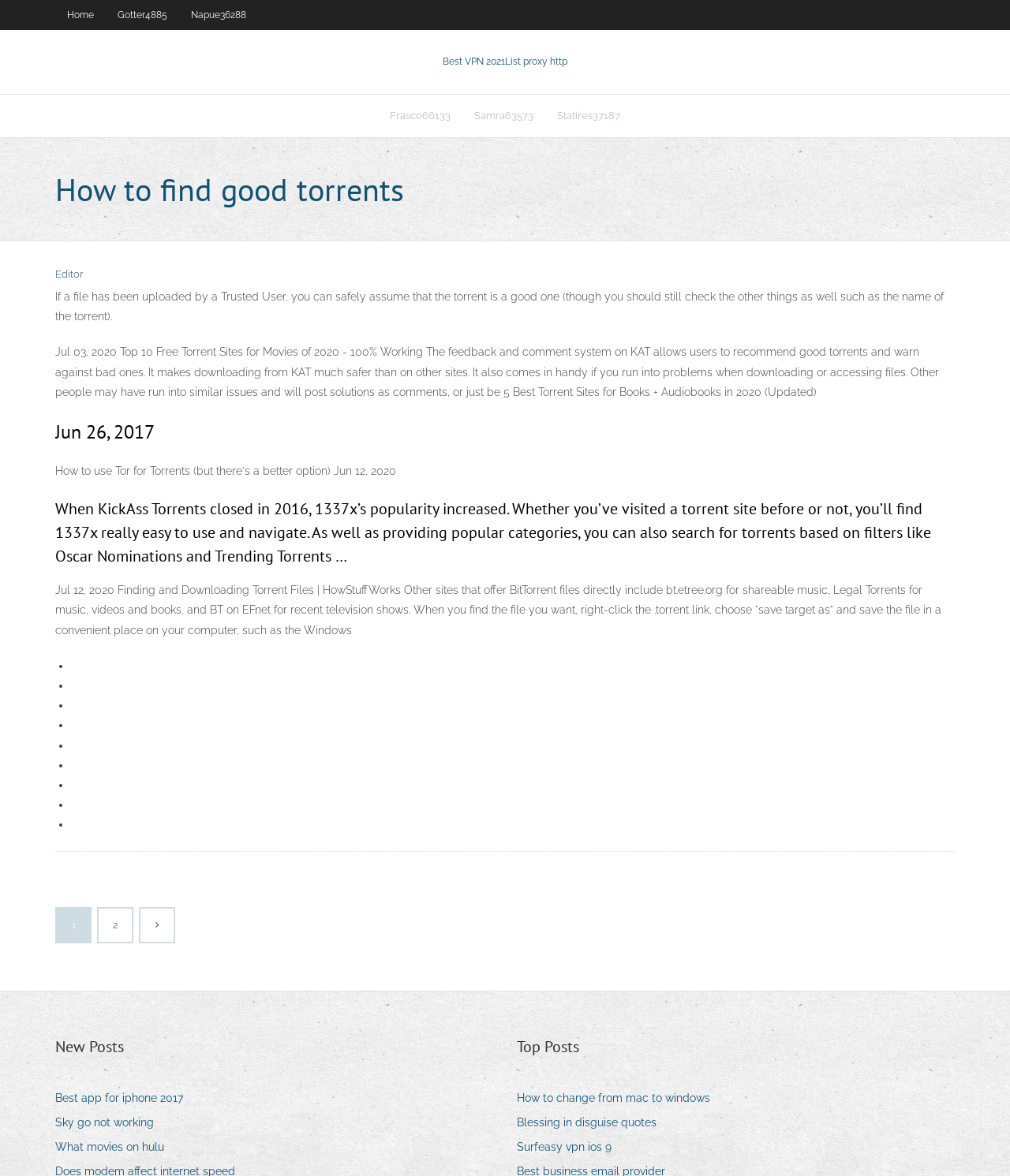How many navigation links are there at the bottom of the webpage?
Look at the image and provide a detailed response to the question.

Based on the webpage content, there are three navigation links at the bottom of the webpage, namely 'New Posts', 'Top Posts', and 'Записи'.